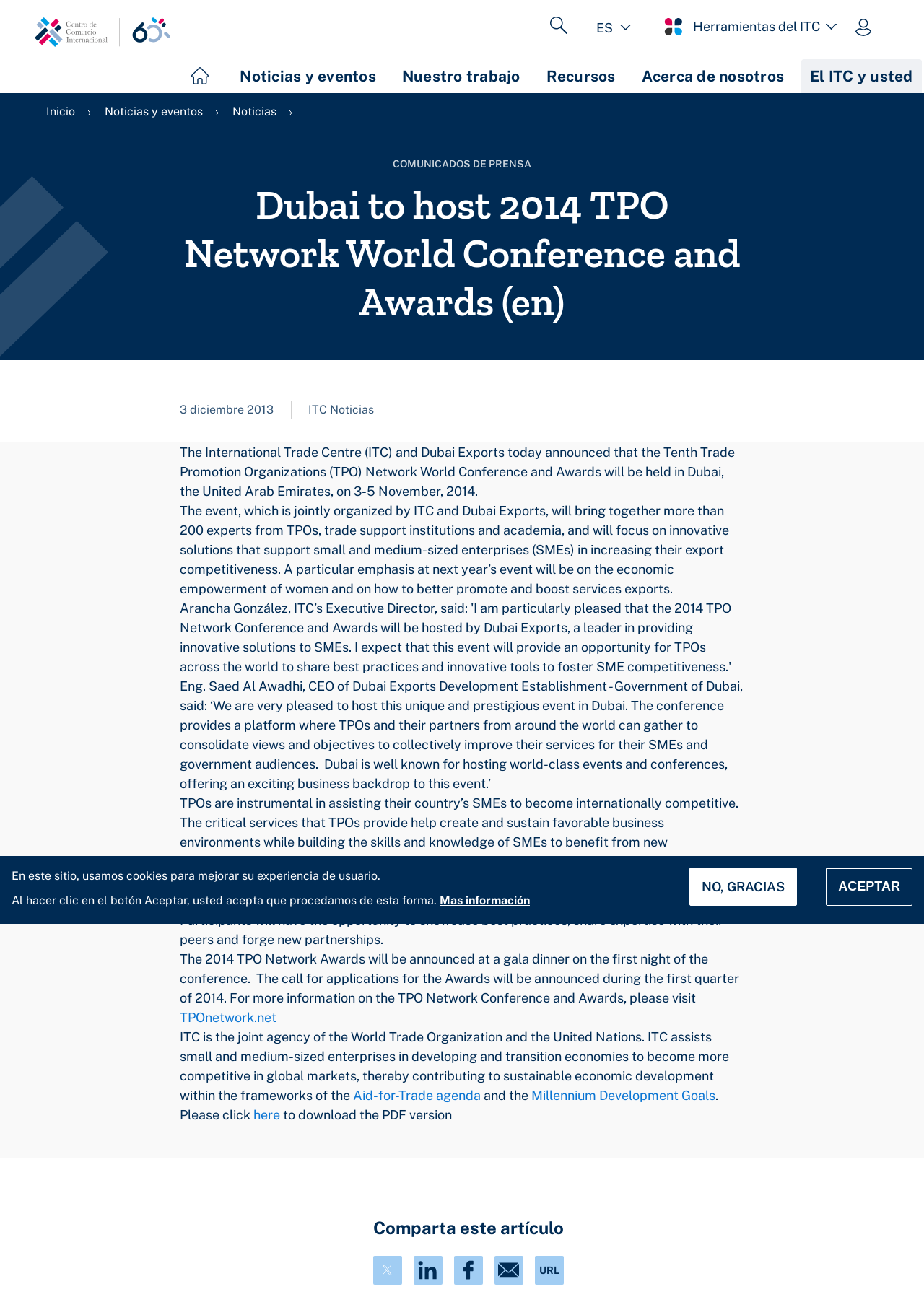What is the main heading of this webpage? Please extract and provide it.

Dubai to host 2014 TPO Network World Conference and Awards (en)